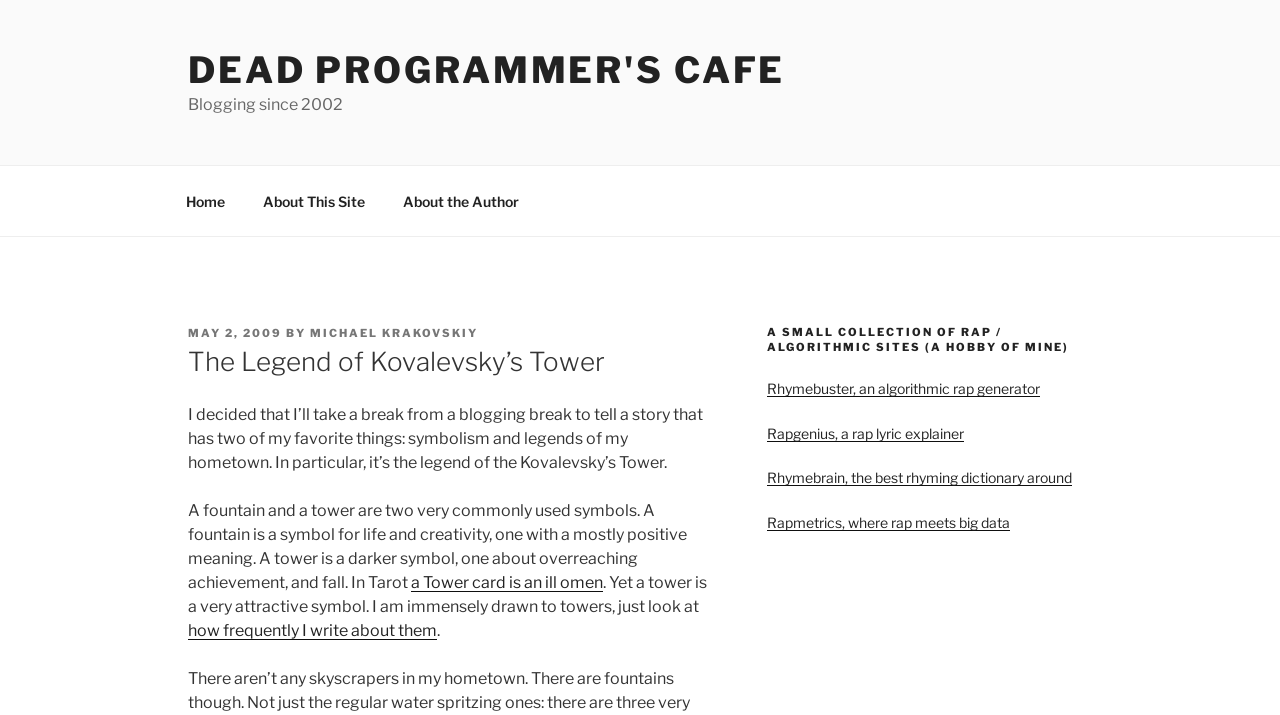Consider the image and give a detailed and elaborate answer to the question: 
What is the date of the blog post?

The date of the blog post can be found in the link element that says 'MAY 2, 2009', which is located below the 'POSTED ON' text.